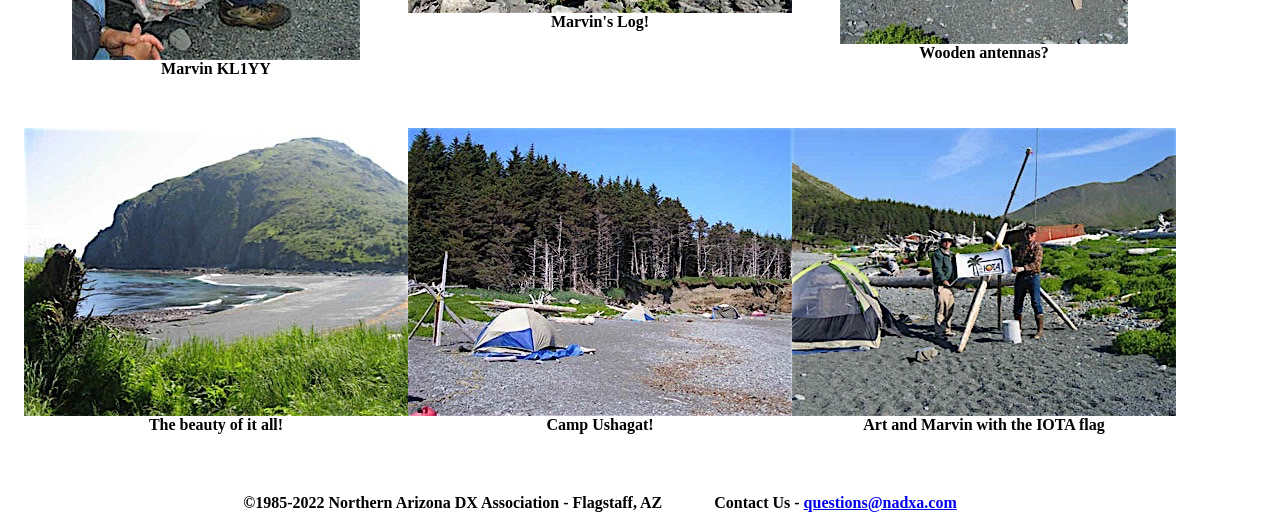Determine the bounding box coordinates for the HTML element described here: "US free shipping".

None